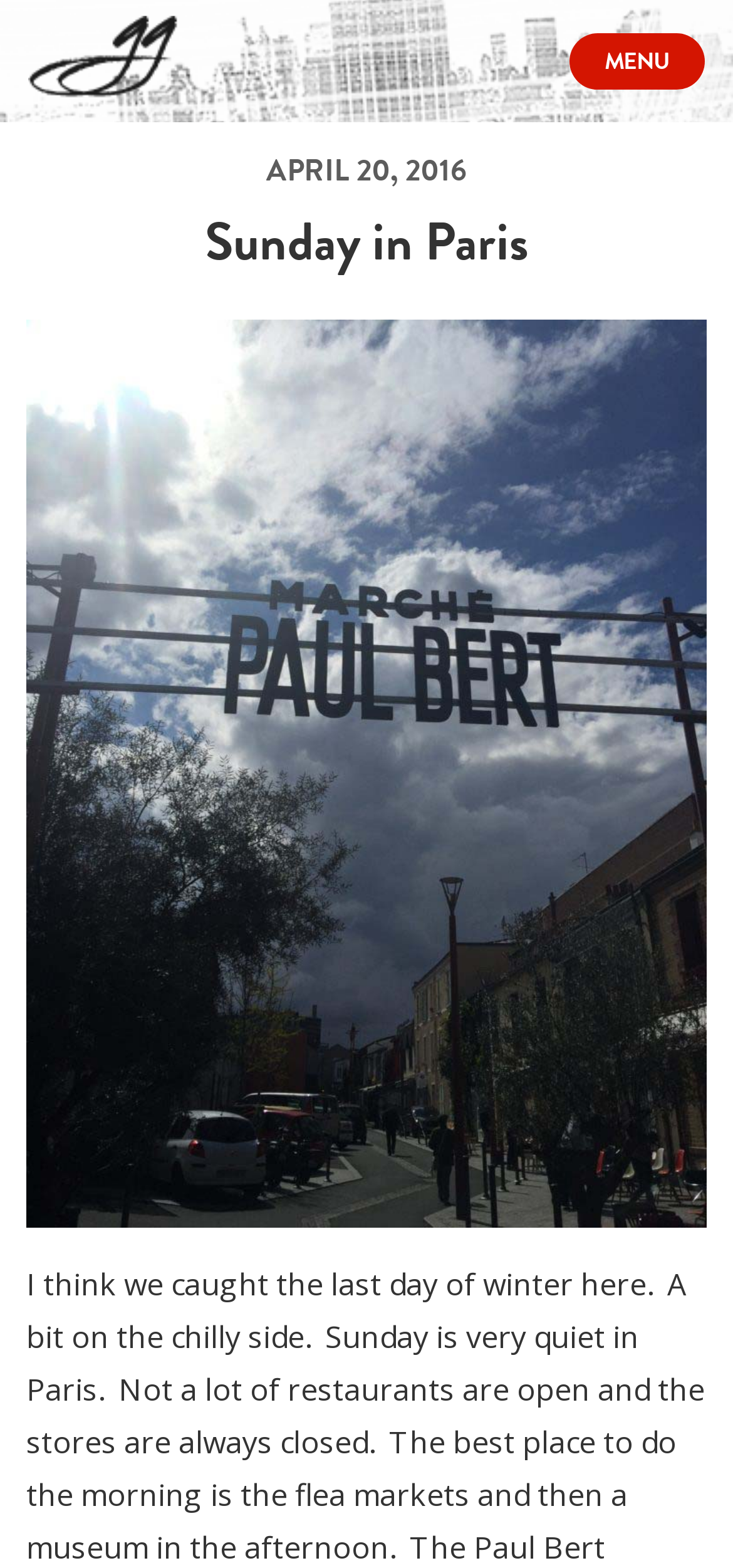Determine the bounding box coordinates for the element that should be clicked to follow this instruction: "go to the ABOUT page". The coordinates should be given as four float numbers between 0 and 1, in the format [left, top, right, bottom].

[0.0, 0.084, 1.0, 0.131]